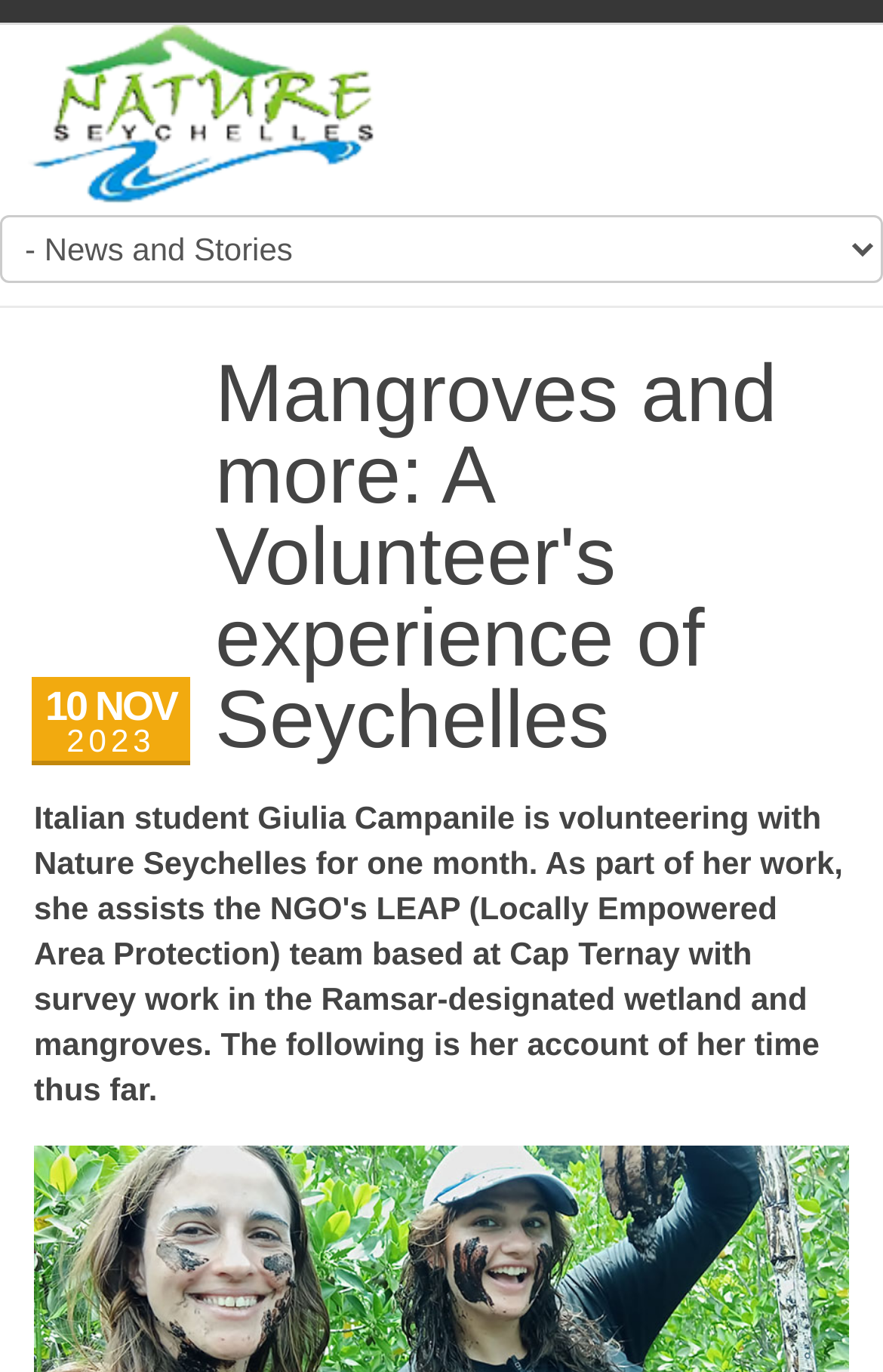What is the topic of the volunteer's experience?
Using the image as a reference, give a one-word or short phrase answer.

Mangroves